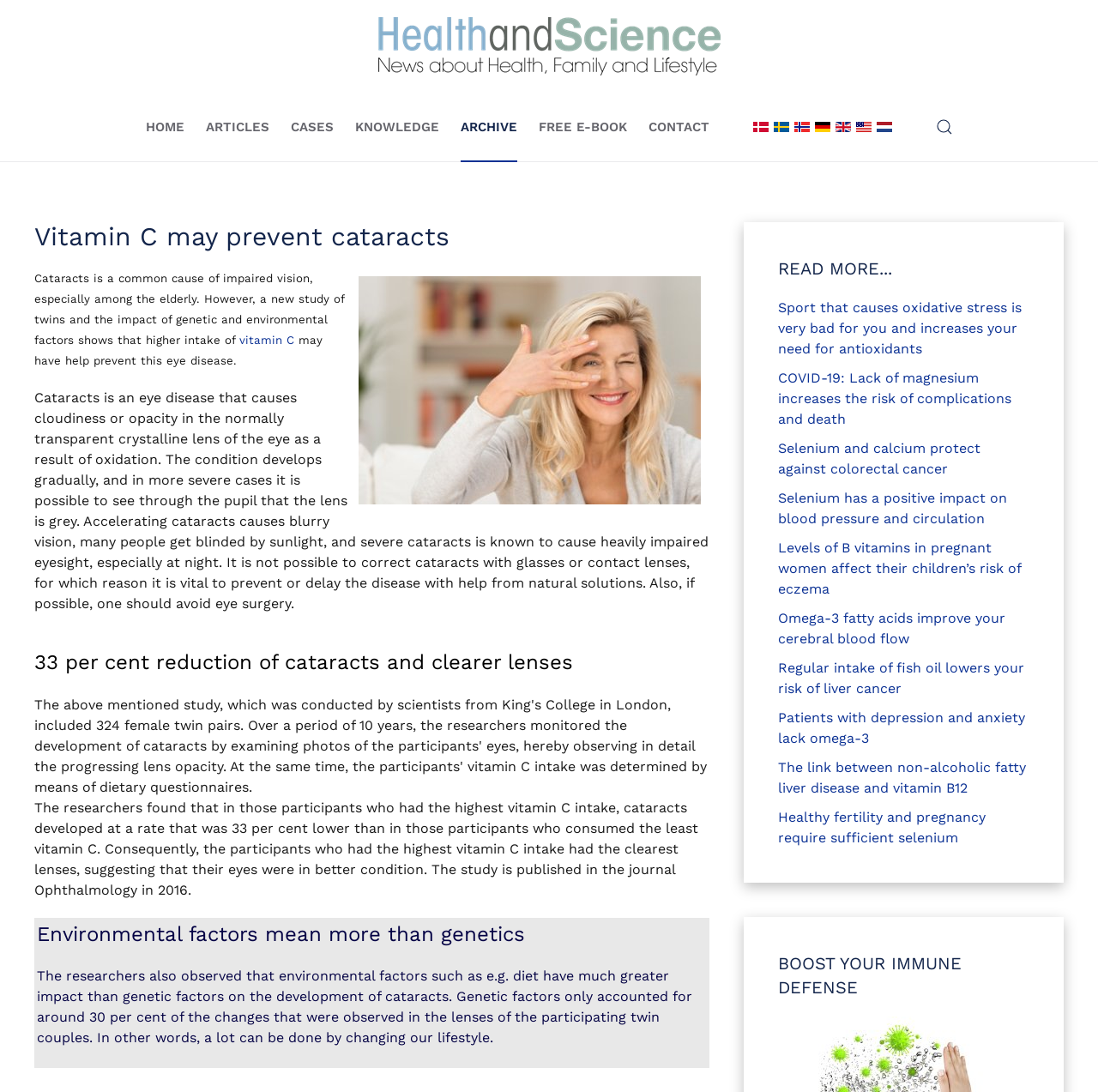Please identify the coordinates of the bounding box that should be clicked to fulfill this instruction: "Change the language to English (US)".

[0.777, 0.109, 0.796, 0.123]